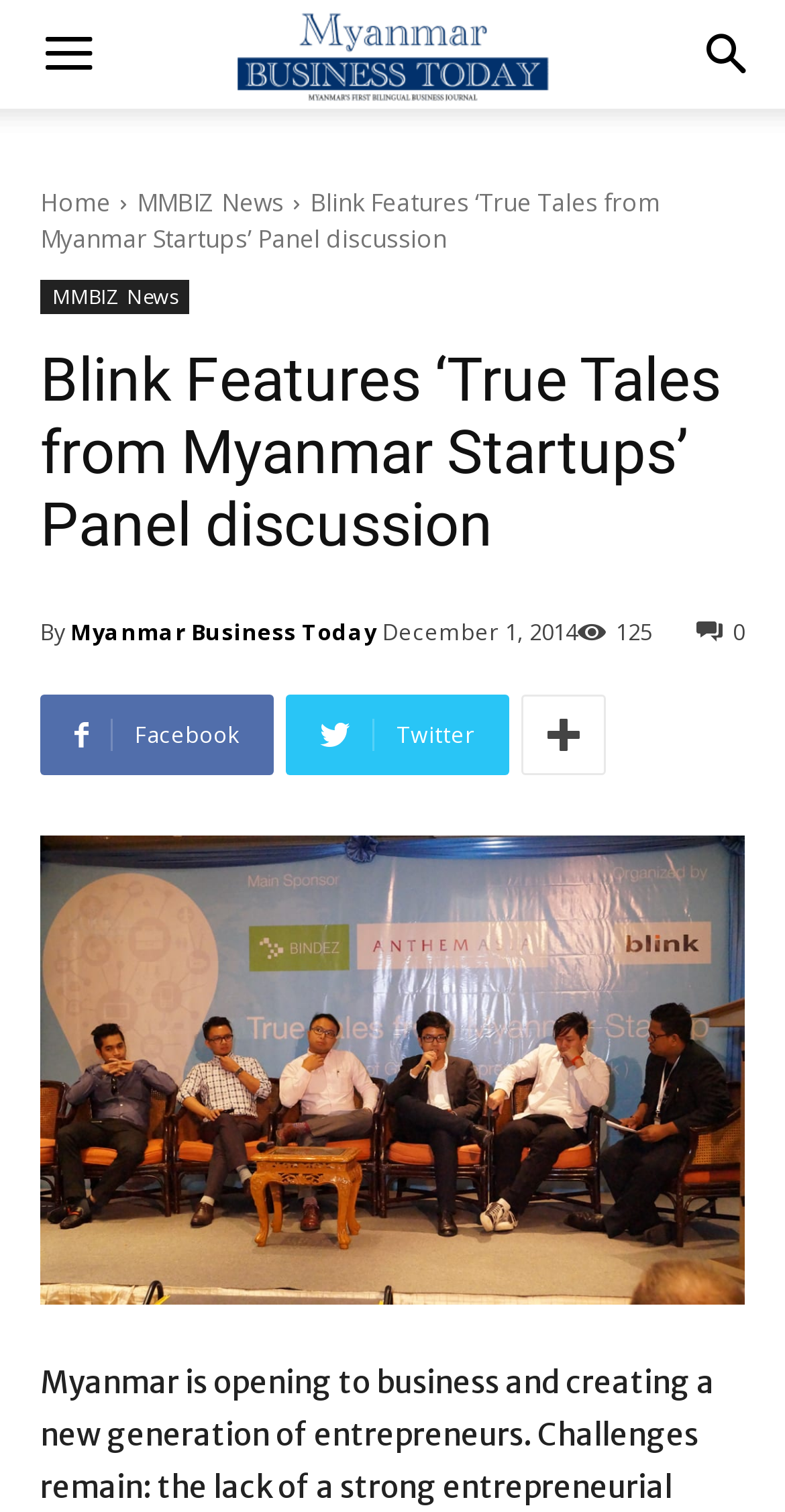Describe the entire webpage, focusing on both content and design.

The webpage appears to be an article page from Myanmar Business Today, featuring a panel discussion titled "True Tales from Myanmar Startups". At the top left corner, there is a small icon and a link to the homepage. Next to it, there are links to "MMBIZ News" and a heading that repeats the title of the panel discussion. 

Below the heading, the author's name is mentioned, followed by the publication date, "December 1, 2014". There is also a link to share the article on Facebook, Twitter, and another social media platform. 

On the right side of the publication date, there is a counter showing 125 views or shares. At the bottom of the page, there is a large image related to the panel discussion, taking up most of the width of the page. The image is accompanied by a caption or title, "Blink Features ‘True Tales from Myanmar Startups’ Panel discussion".